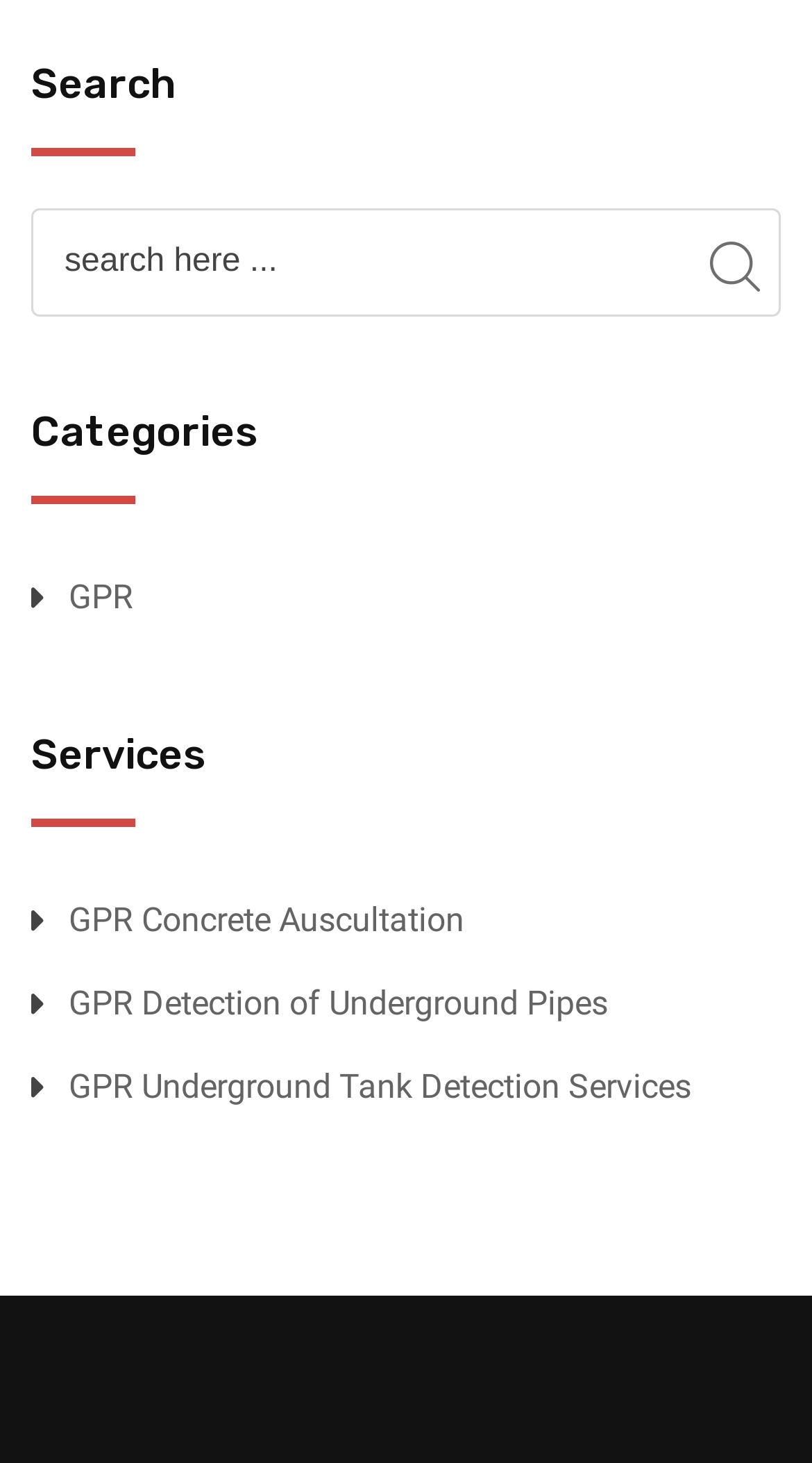Is the search button located above the 'Categories' heading?
From the details in the image, answer the question comprehensively.

The search button has a bounding box coordinate of [0.851, 0.143, 0.959, 0.22], and the 'Categories' heading has a bounding box coordinate of [0.038, 0.273, 0.962, 0.344]. By comparing the y1 coordinates, we can see that the search button is located above the 'Categories' heading.